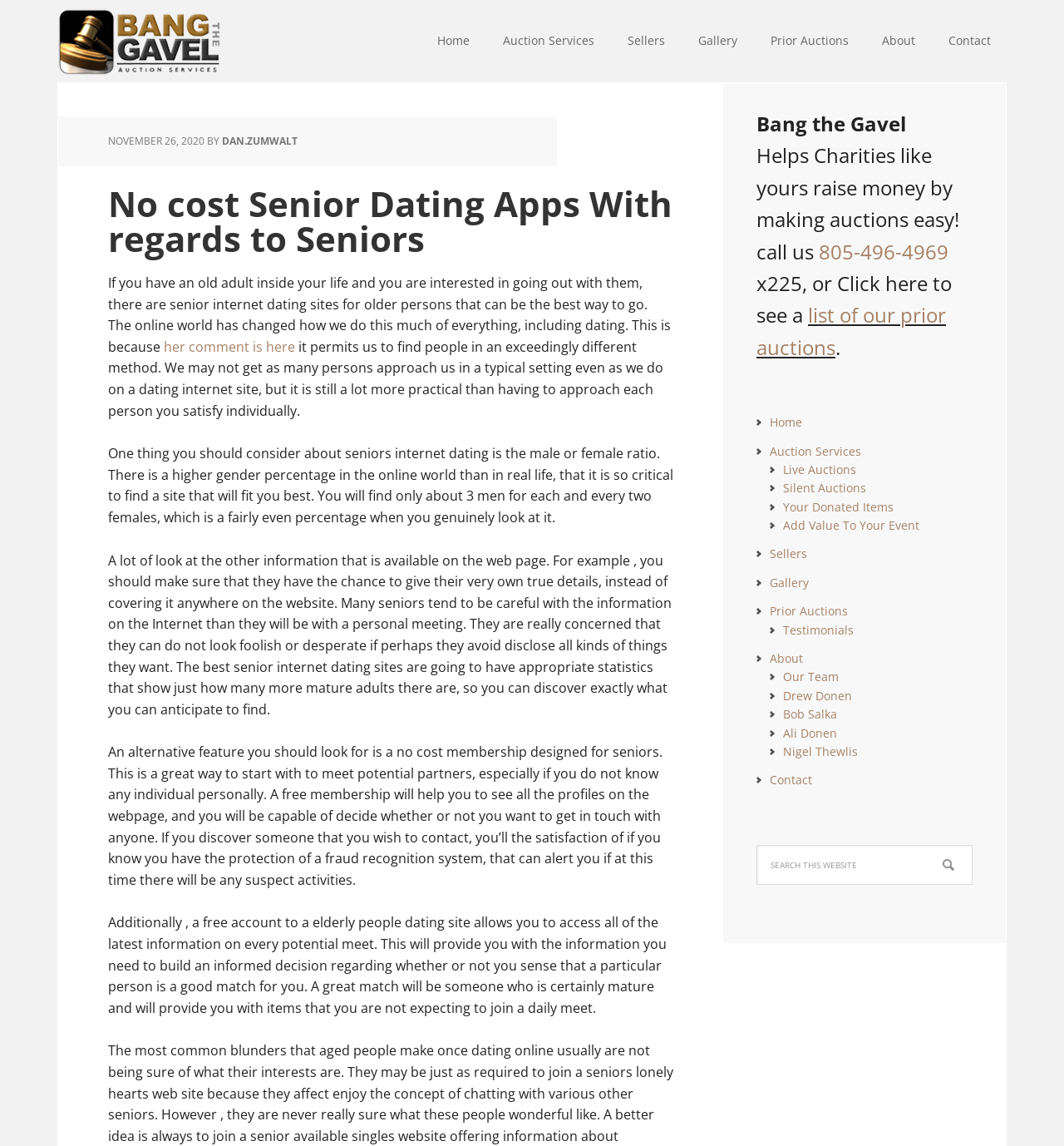Please locate the bounding box coordinates of the element that needs to be clicked to achieve the following instruction: "Click the 'Contact' link". The coordinates should be four float numbers between 0 and 1, i.e., [left, top, right, bottom].

[0.877, 0.0, 0.945, 0.072]